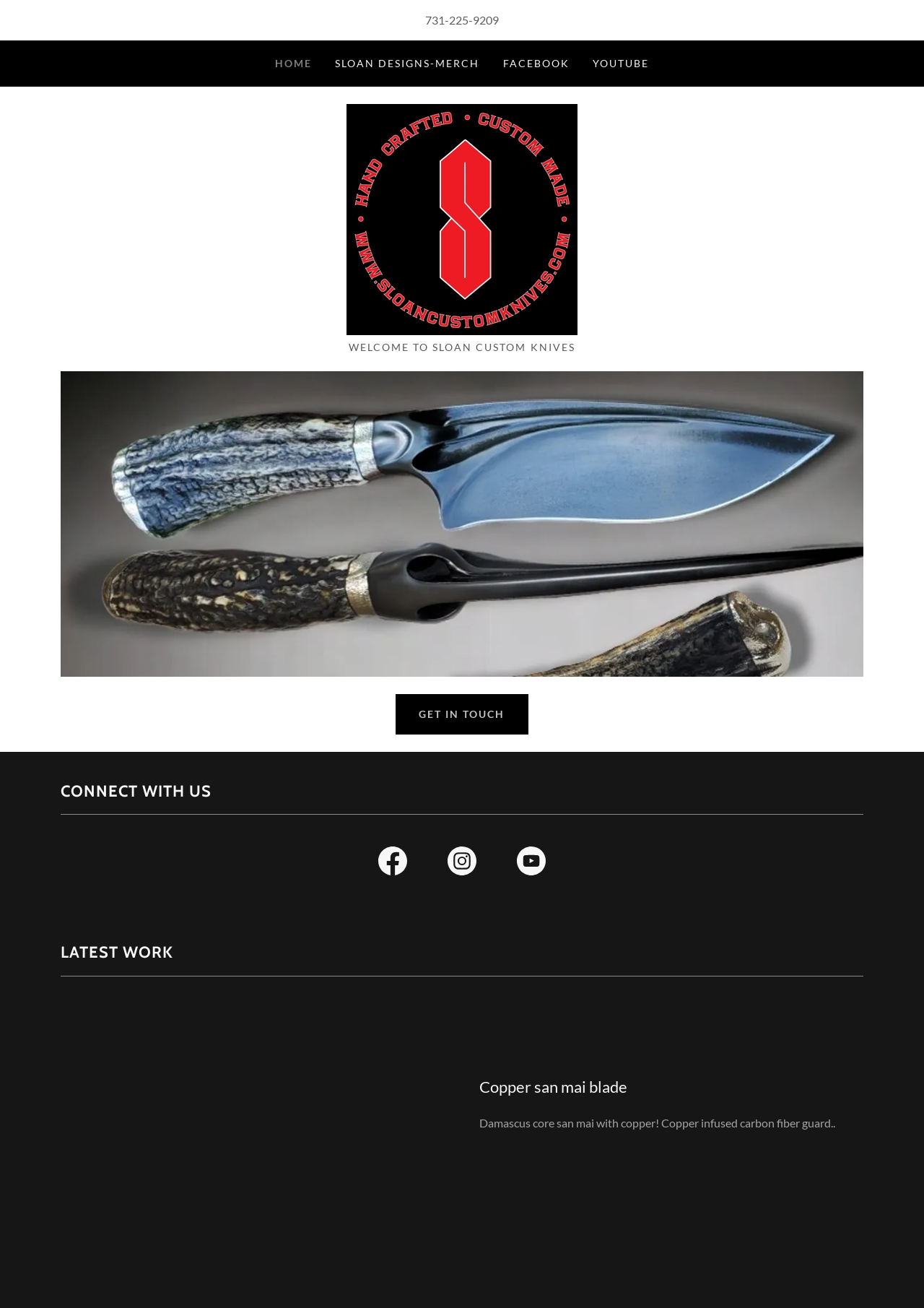Provide a short answer to the following question with just one word or phrase: What is the main material used for the knives?

Damascus